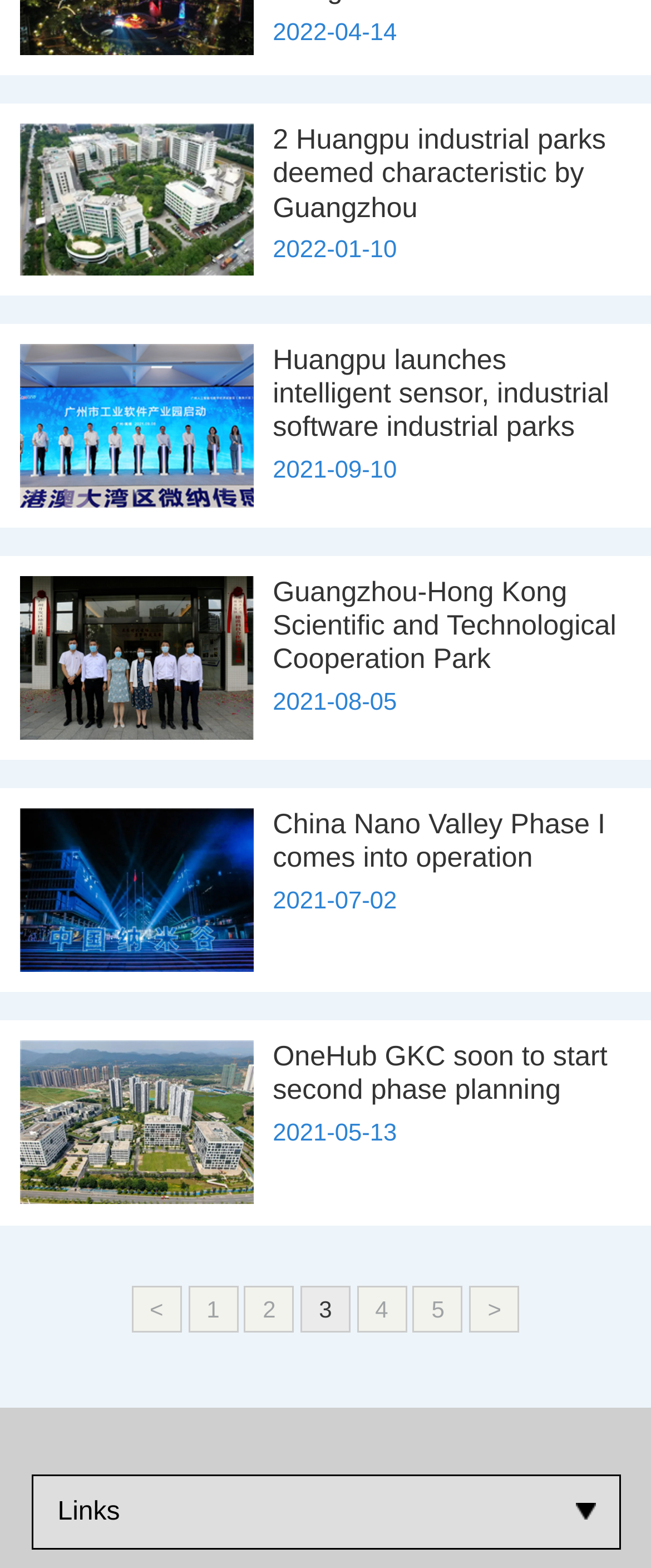Provide a brief response using a word or short phrase to this question:
What is the purpose of the links at the bottom of the webpage?

Pagination